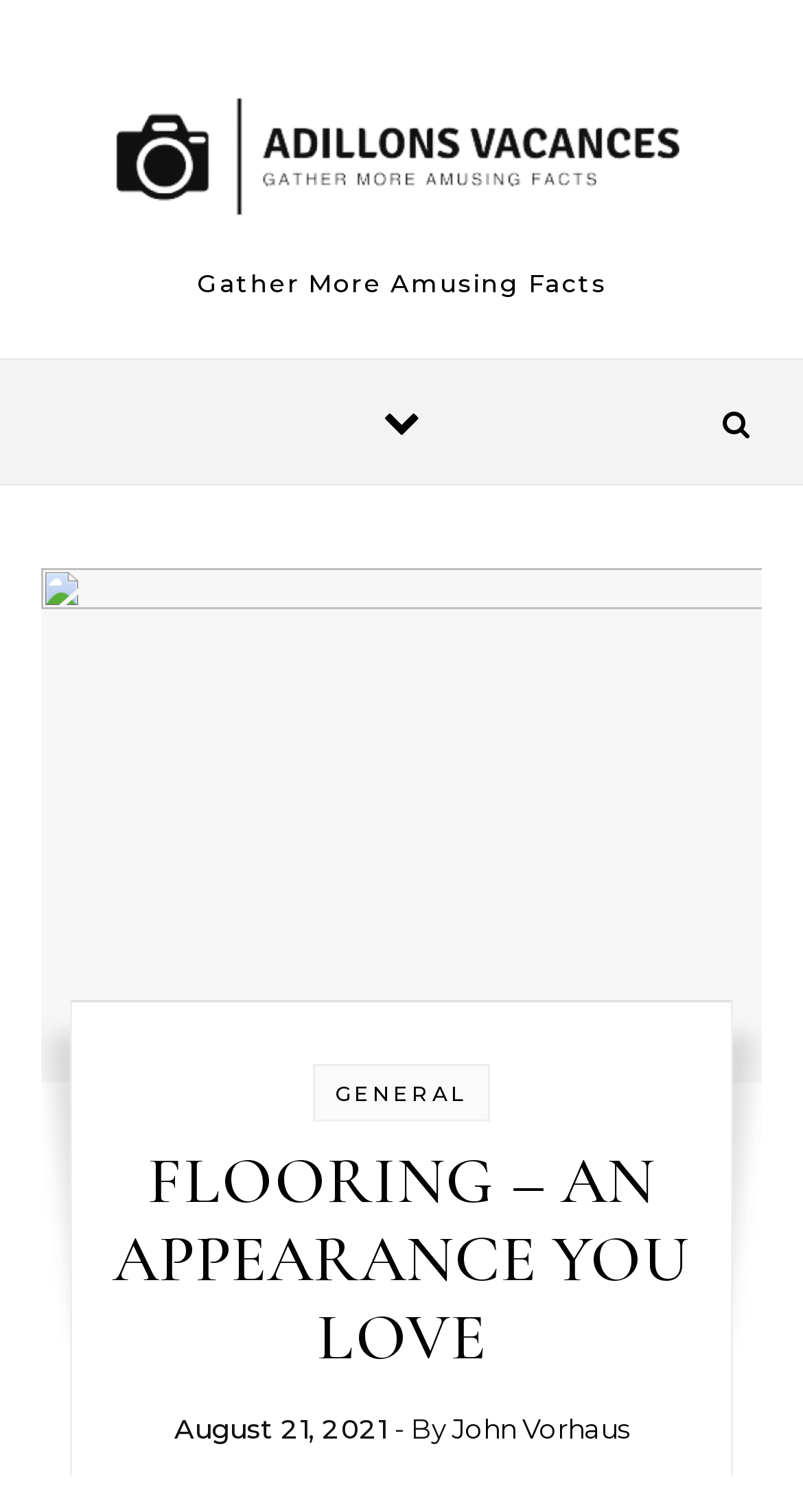Describe the webpage meticulously, covering all significant aspects.

The webpage is about flooring and has a title "FLOORING – AN APPEARANCE YOU LOVE" at the top. Below the title, there is a logo of "Adillons Vacances" on the left side, which is a clickable link. To the right of the logo, there is a text "Gather More Amusing Facts". 

In the middle of the page, there are two buttons, one with a search icon and the other with a cart icon, positioned side by side. 

On the right side of the page, there is a navigation menu with a heading "GENERAL" and a subheading "FLOORING – AN APPEARANCE YOU LOVE". Below the navigation menu, there is a publication date "August 21, 2021" and an author name "John Vorhaus".